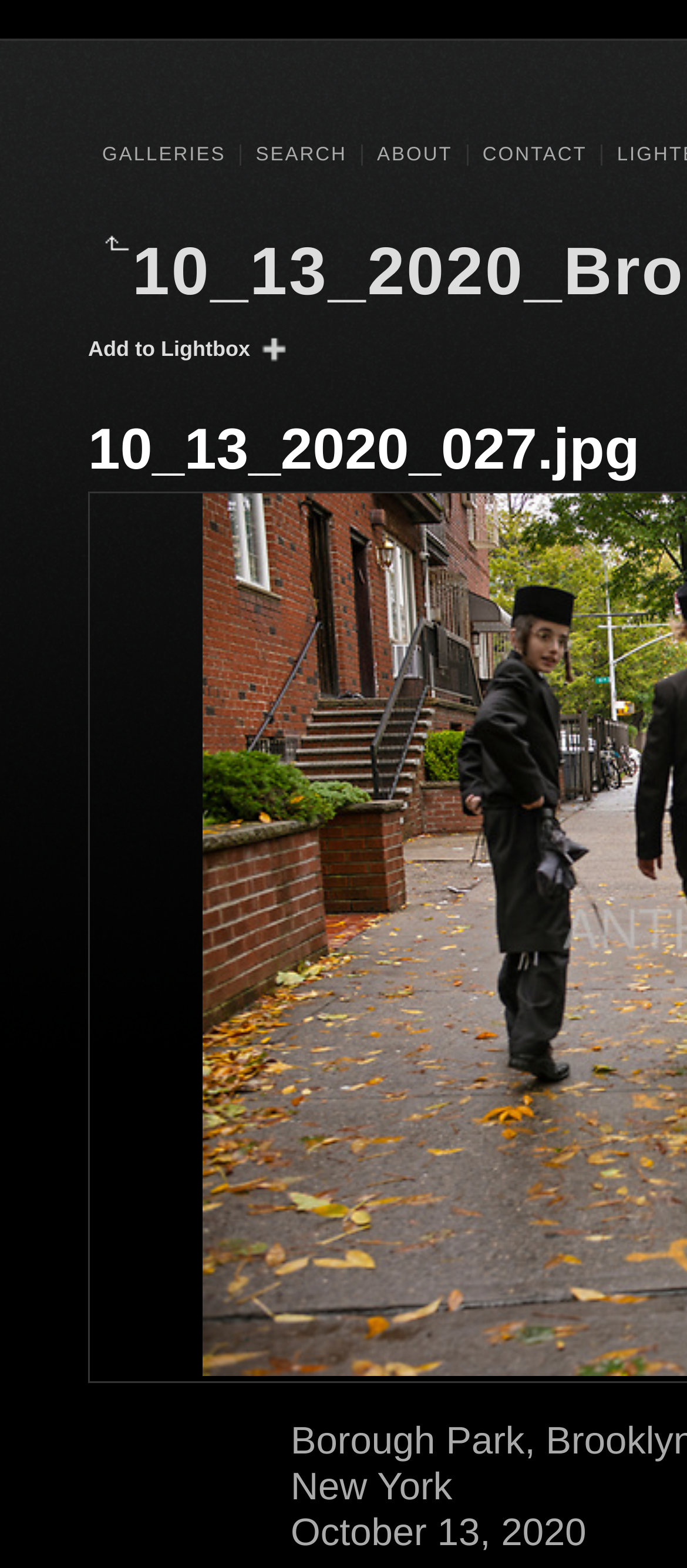Identify the bounding box for the described UI element. Provide the coordinates in (top-left x, top-left y, bottom-right x, bottom-right y) format with values ranging from 0 to 1: Add to Lightbox

[0.128, 0.212, 0.441, 0.234]